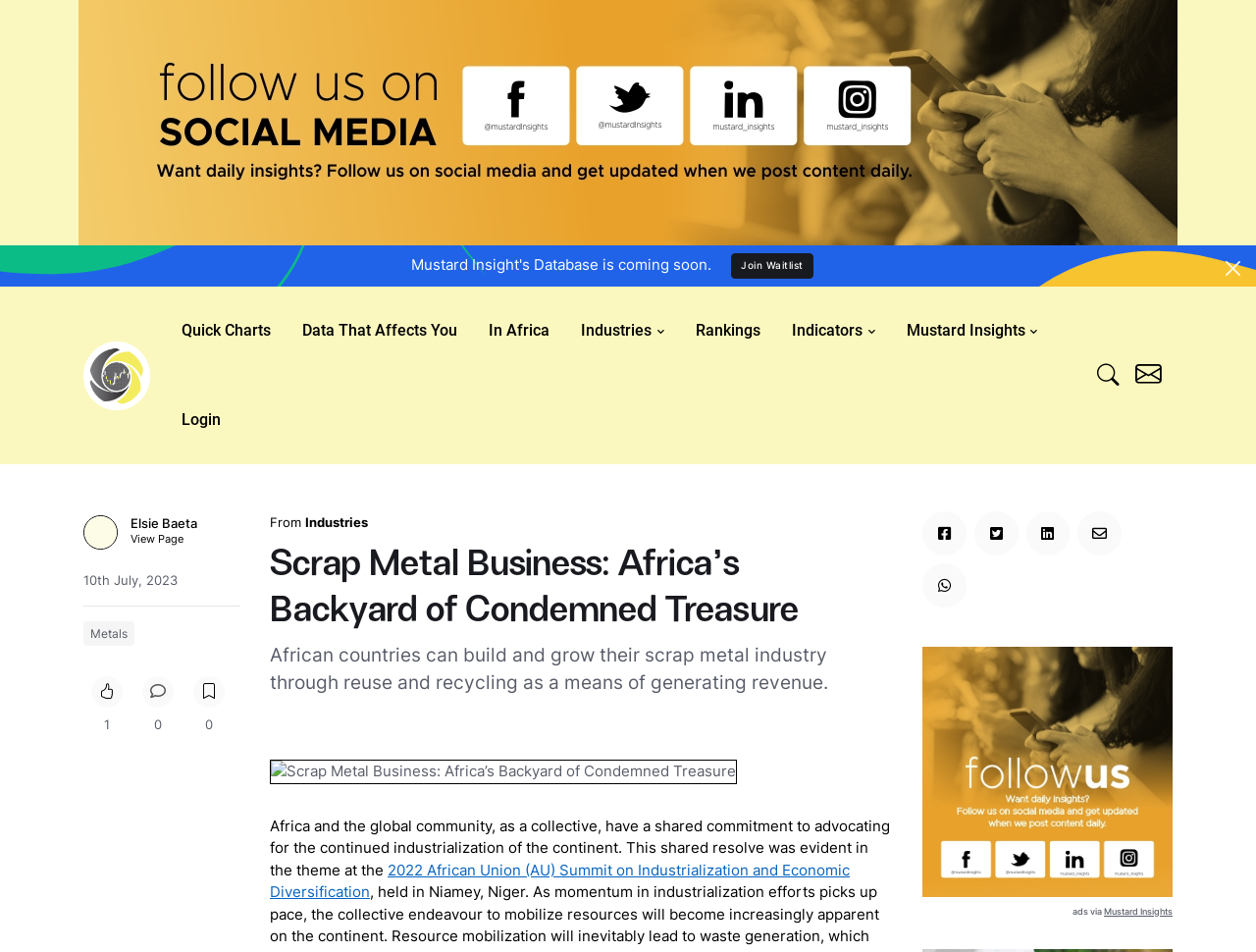Could you identify the text that serves as the heading for this webpage?

Scrap Metal Business: Africa’s Backyard of Condemned Treasure